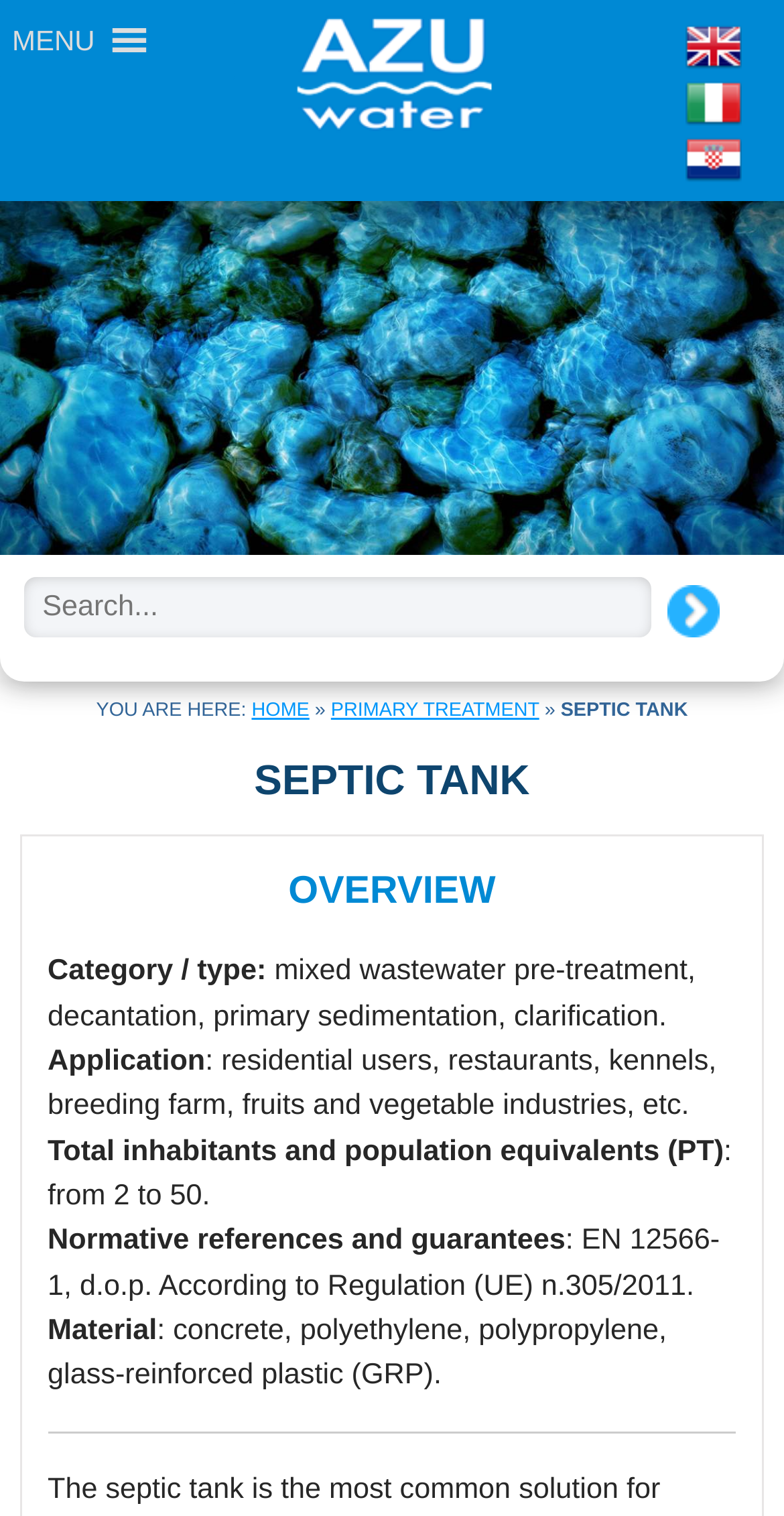Provide the bounding box for the UI element matching this description: "alt="Azu Water"".

[0.35, 0.037, 0.65, 0.059]